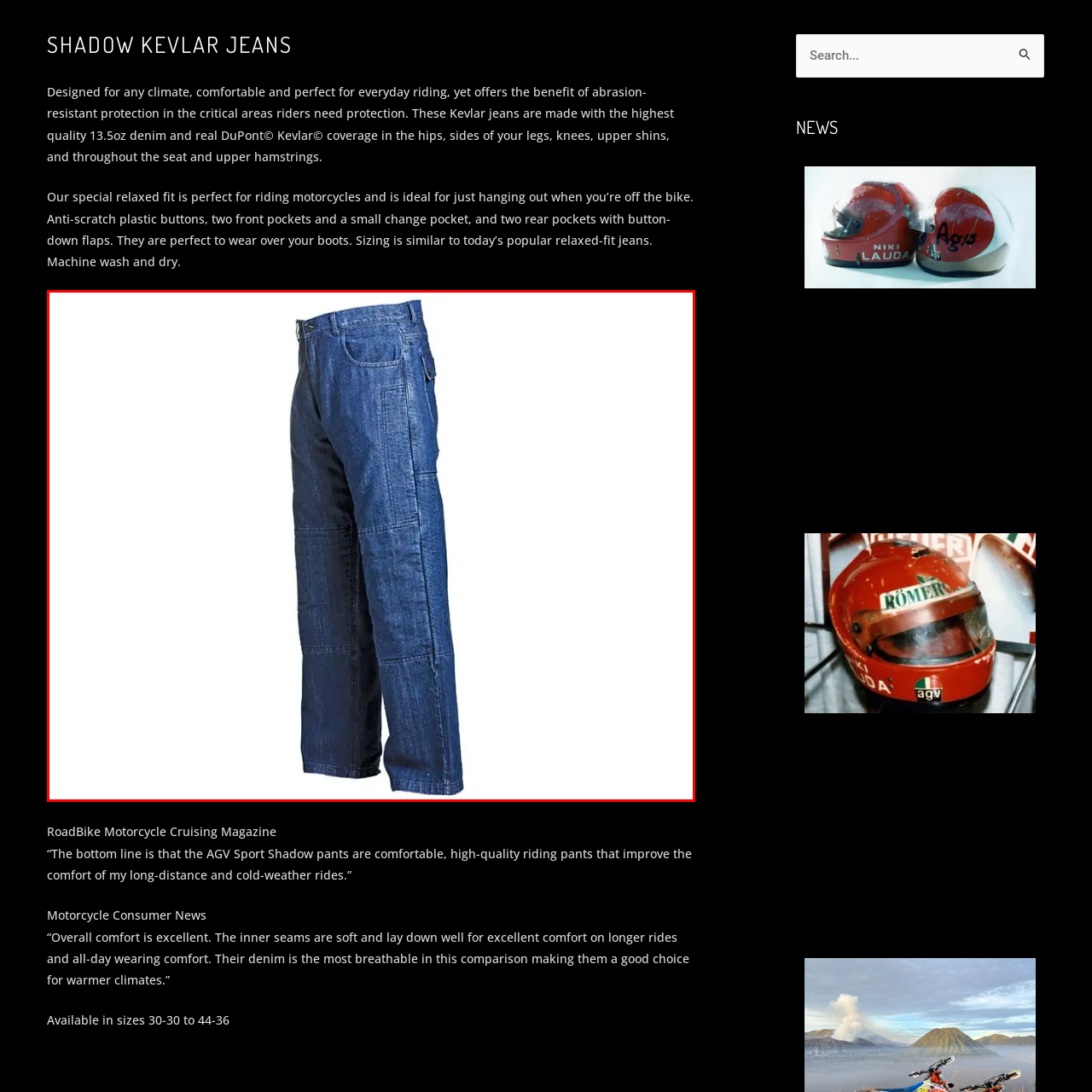Analyze the content inside the red box, How many pockets do the jeans have? Provide a short answer using a single word or phrase.

Four